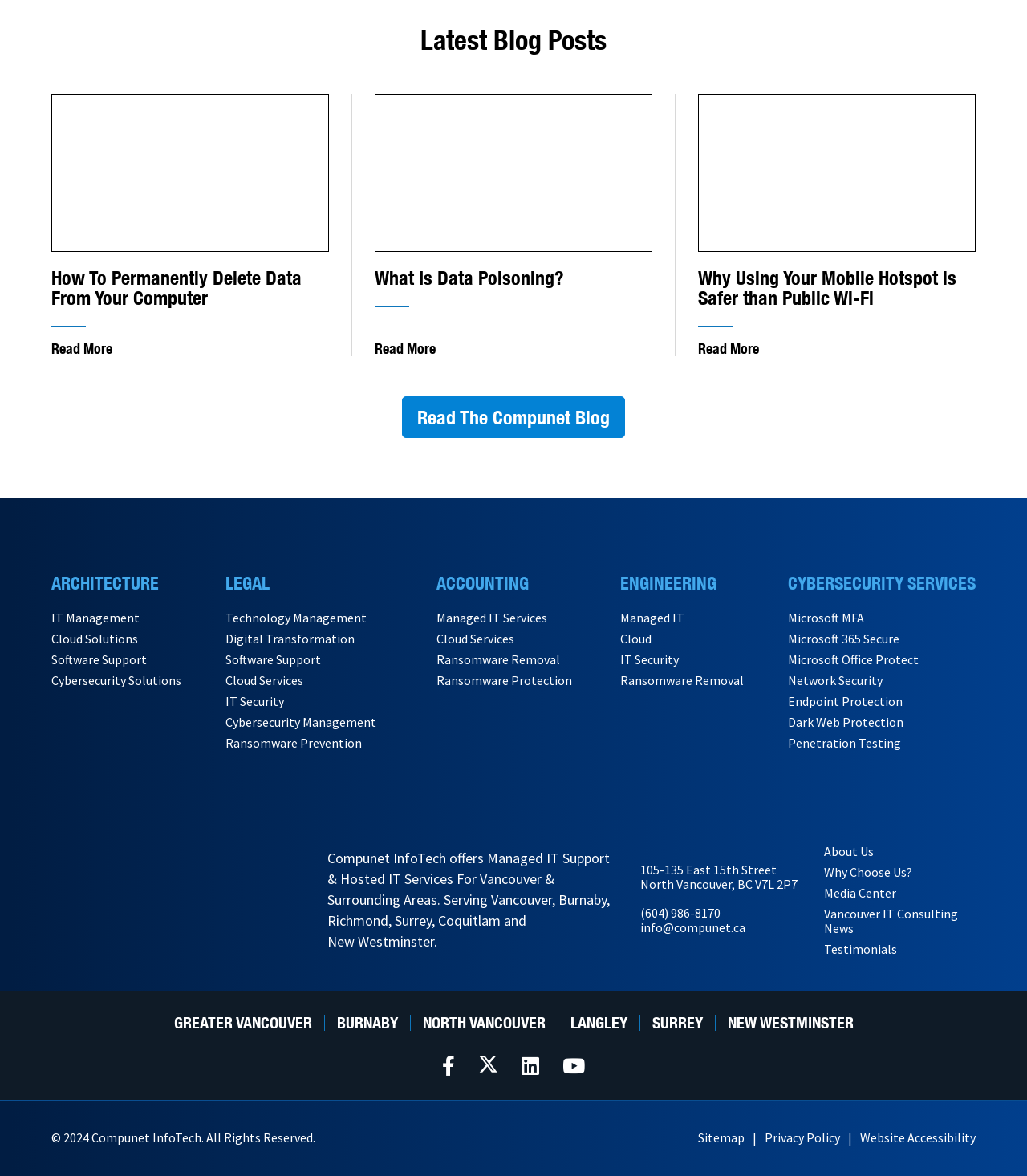Based on the image, give a detailed response to the question: What is the phone number of the company?

The phone number of the company can be found in the footer section of the webpage, where it is written as '(604) 986-8170'.